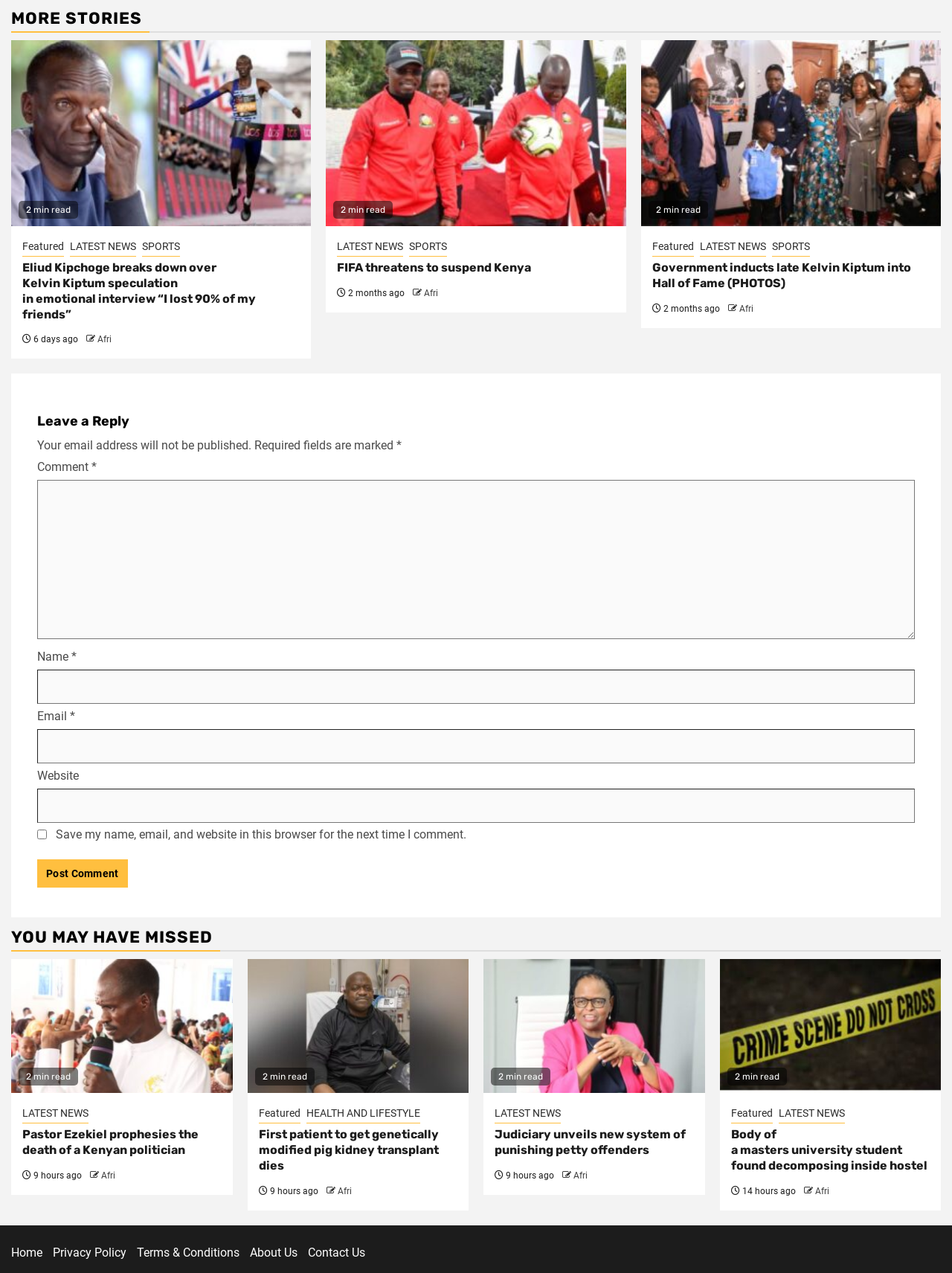Extract the bounding box coordinates of the UI element described by: "SPORTS". The coordinates should include four float numbers ranging from 0 to 1, e.g., [left, top, right, bottom].

[0.149, 0.188, 0.189, 0.202]